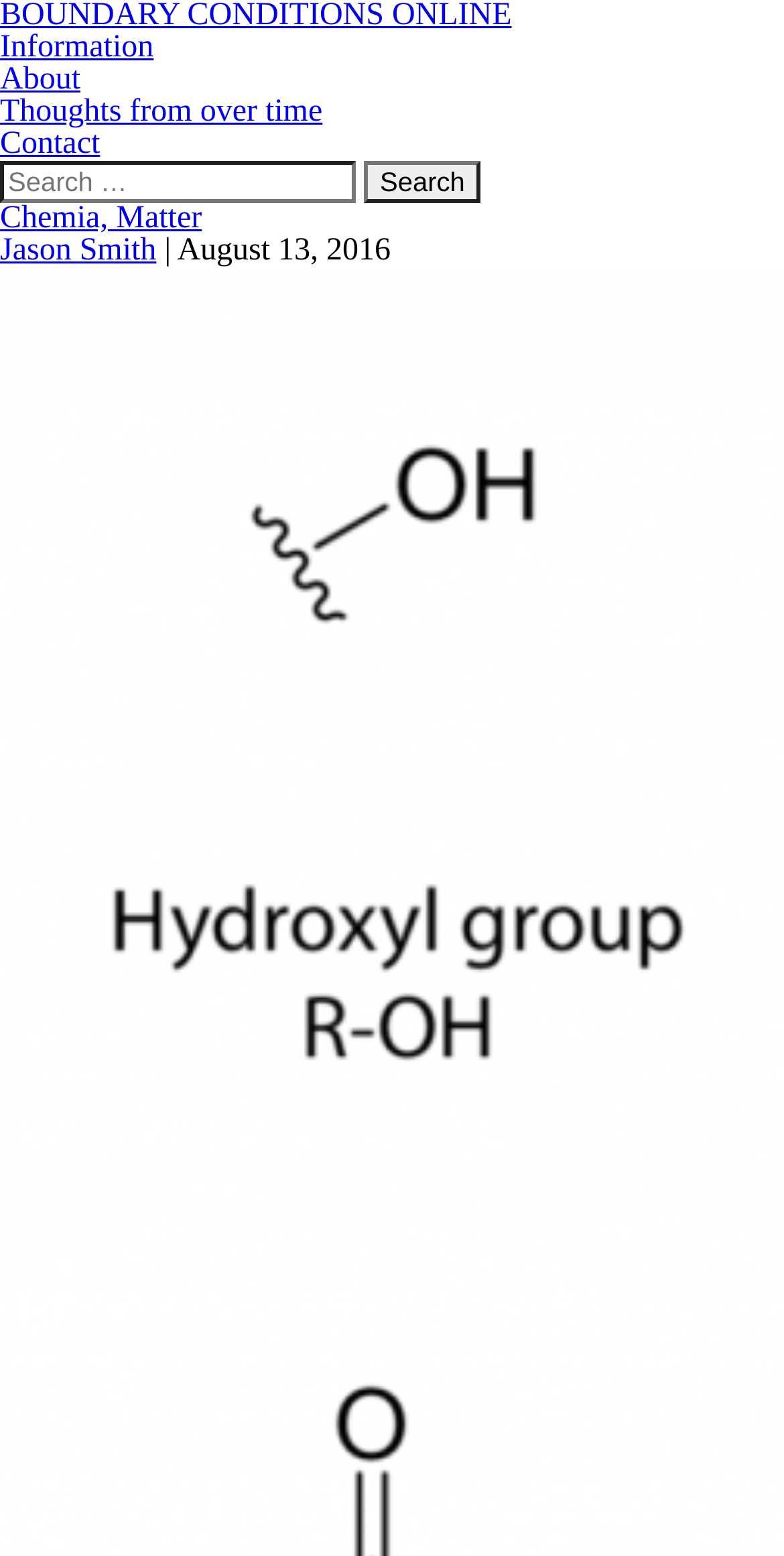Please answer the following query using a single word or phrase: 
What is the label of the search box?

Search for: